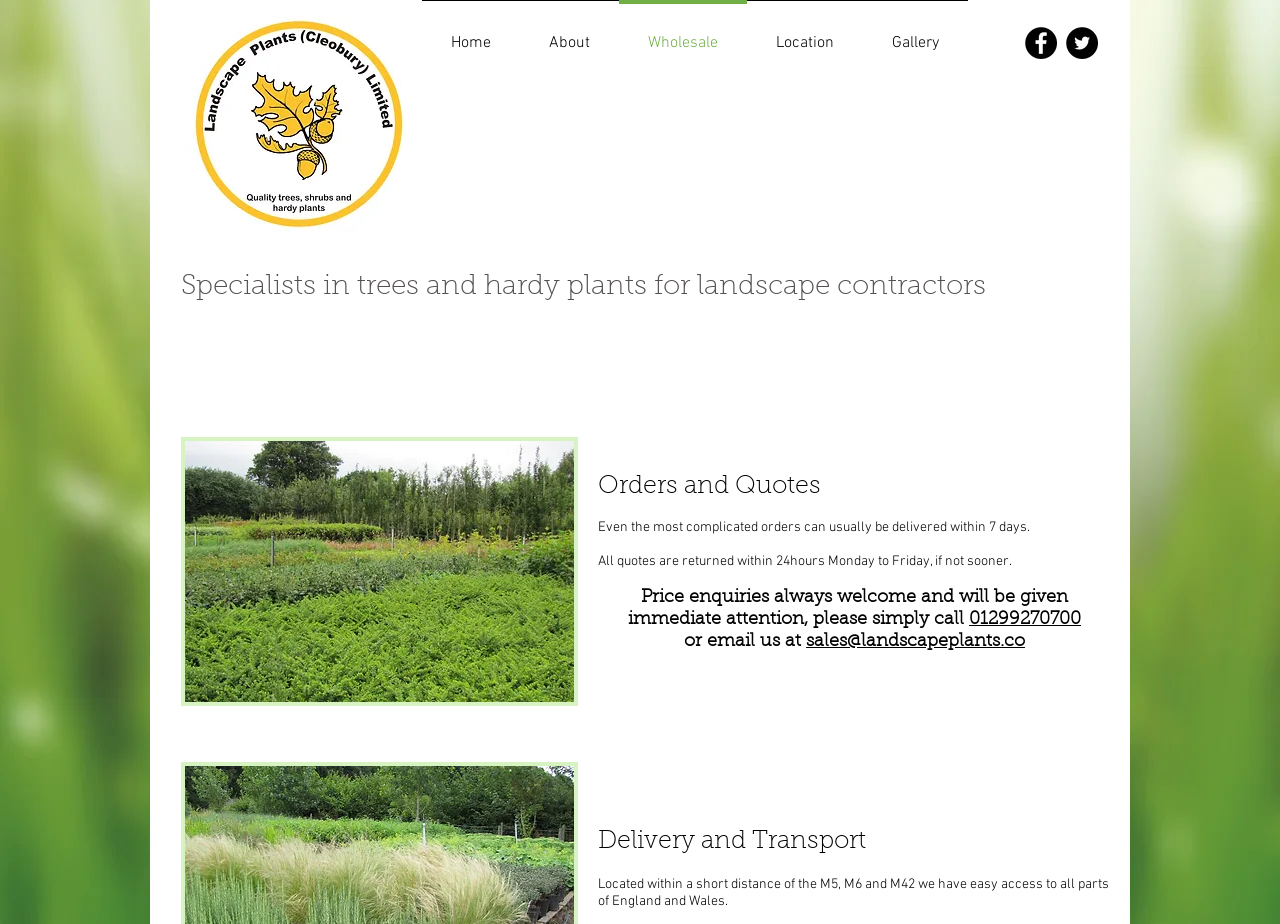Please provide the bounding box coordinates for the element that needs to be clicked to perform the following instruction: "Call the phone number". The coordinates should be given as four float numbers between 0 and 1, i.e., [left, top, right, bottom].

None